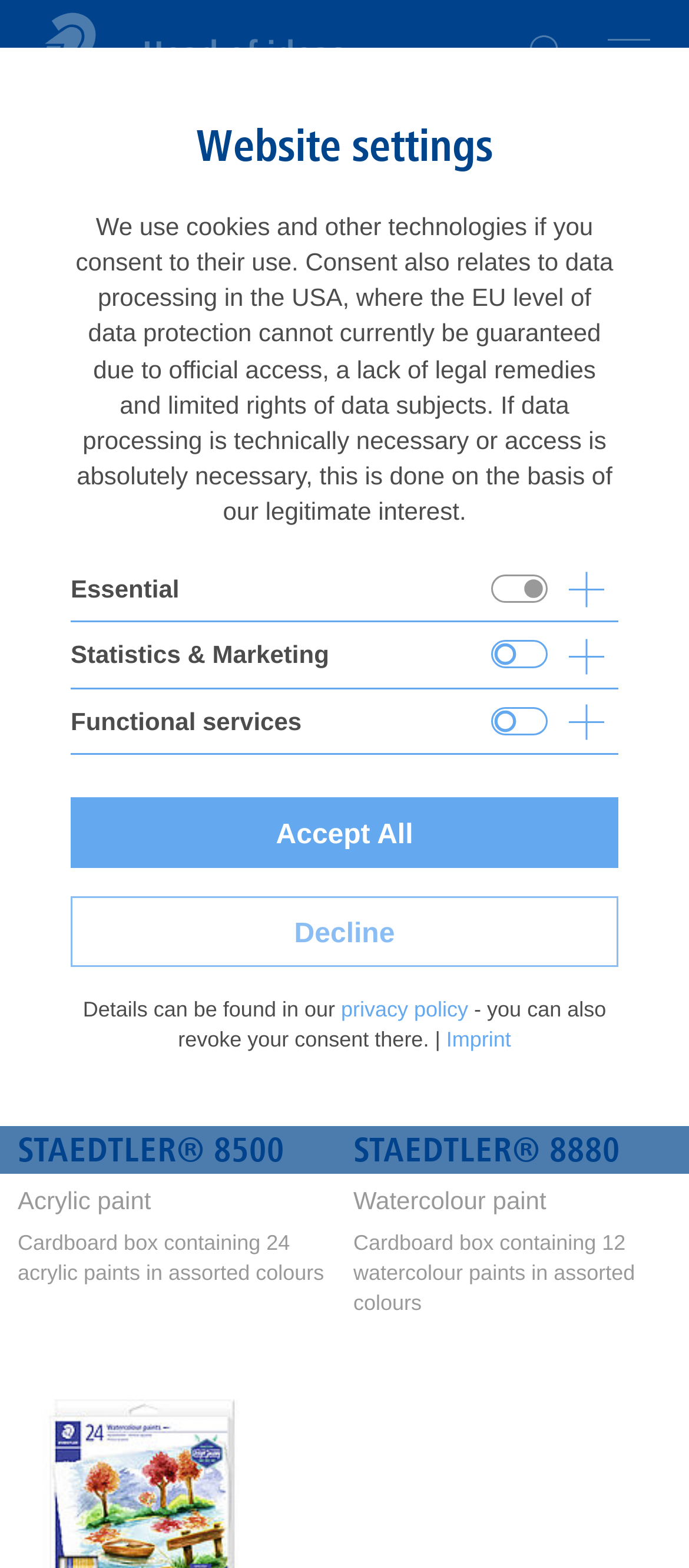Create a detailed narrative describing the layout and content of the webpage.

The webpage is about STAEDTLER products, a brand that offers tools for writing, drawing, coloring, and modeling. At the top left corner, there is a link to skip to the content, and next to it, the STAEDTLER logo is displayed as an image. On the top right corner, there are three buttons: a search button with a magnifying glass icon, a toggle navigation button, and a close search button.

Below the top navigation bar, there is a heading that suggests a language preference. Underneath, there are two buttons to accept or reject the language suggestion.

The main content of the webpage is divided into two sections. On the left side, there is a section with a heading "Paints" and three product showcases. Each showcase consists of an image of a product, such as a paint box or acrylic paints, accompanied by a brief description of the product. The products are displayed in a vertical column.

On the right side, there is a section with a heading "Website settings" that contains a long paragraph of text about cookies and data processing. Below the text, there are several switches to customize website settings, including options for essential, anonymized measurement, friendly captcha, statistics and marketing, and functional services. Each switch has a corresponding button to toggle its state.

At the bottom of the webpage, there are two buttons: "Accept All" and "Decline" to manage website settings. Next to these buttons, there is a paragraph of text with links to the privacy policy and imprint.